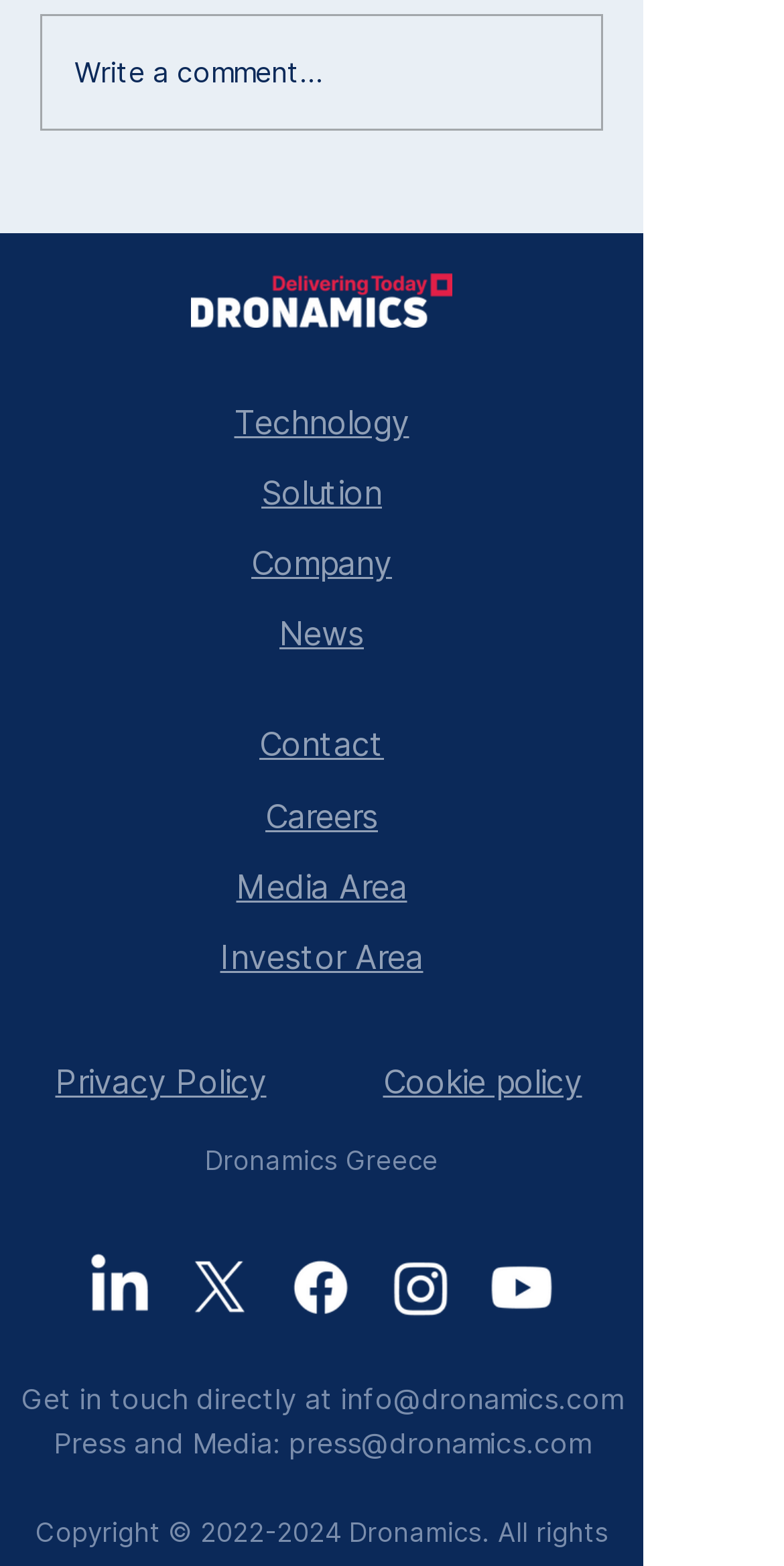How many social media links are there?
Answer the question in as much detail as possible.

I counted the number of links in the 'Social Bar' list, which are LinkedIn, X, Facebook, Instagram, and Youtube, totaling 5 social media links.